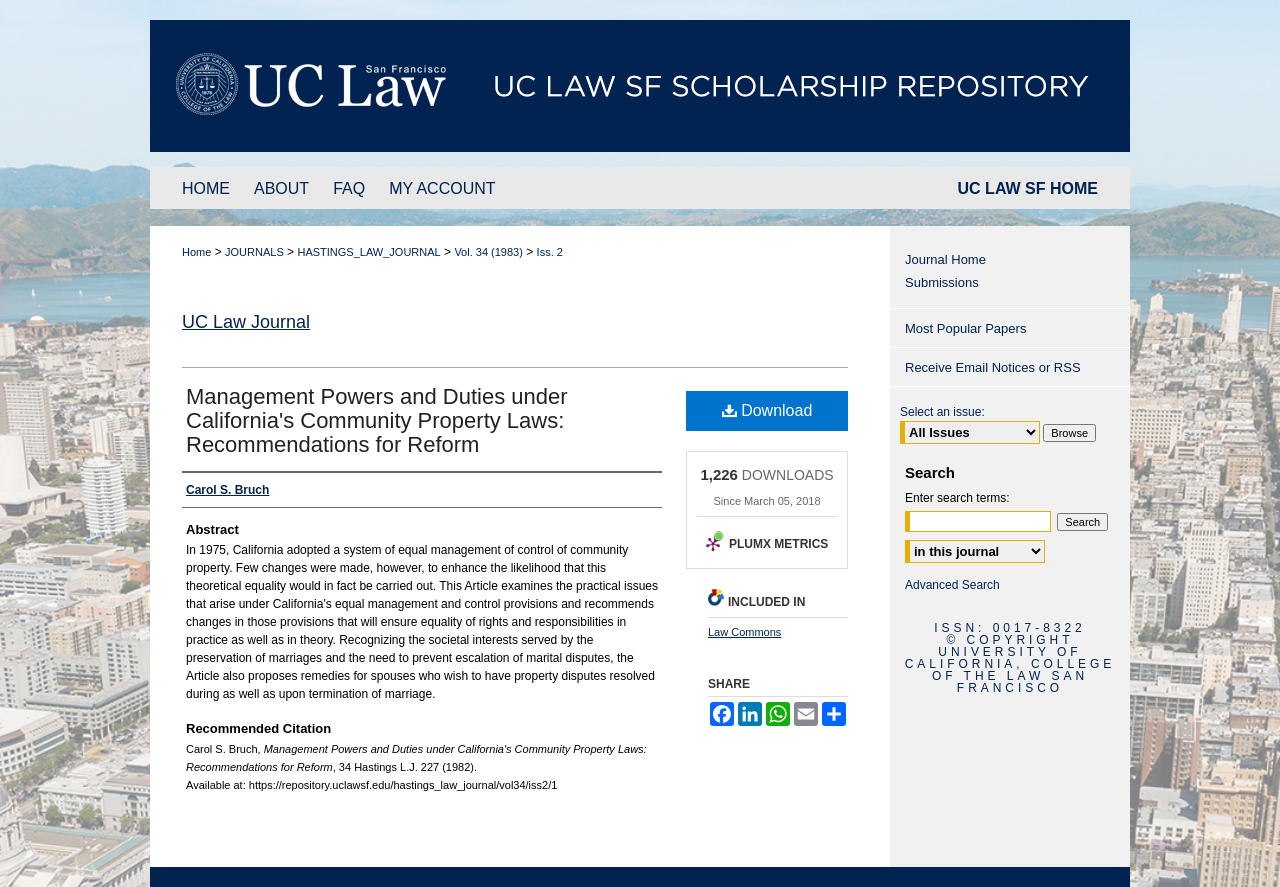Specify the bounding box coordinates for the region that must be clicked to perform the given instruction: "Visit ASF International".

None